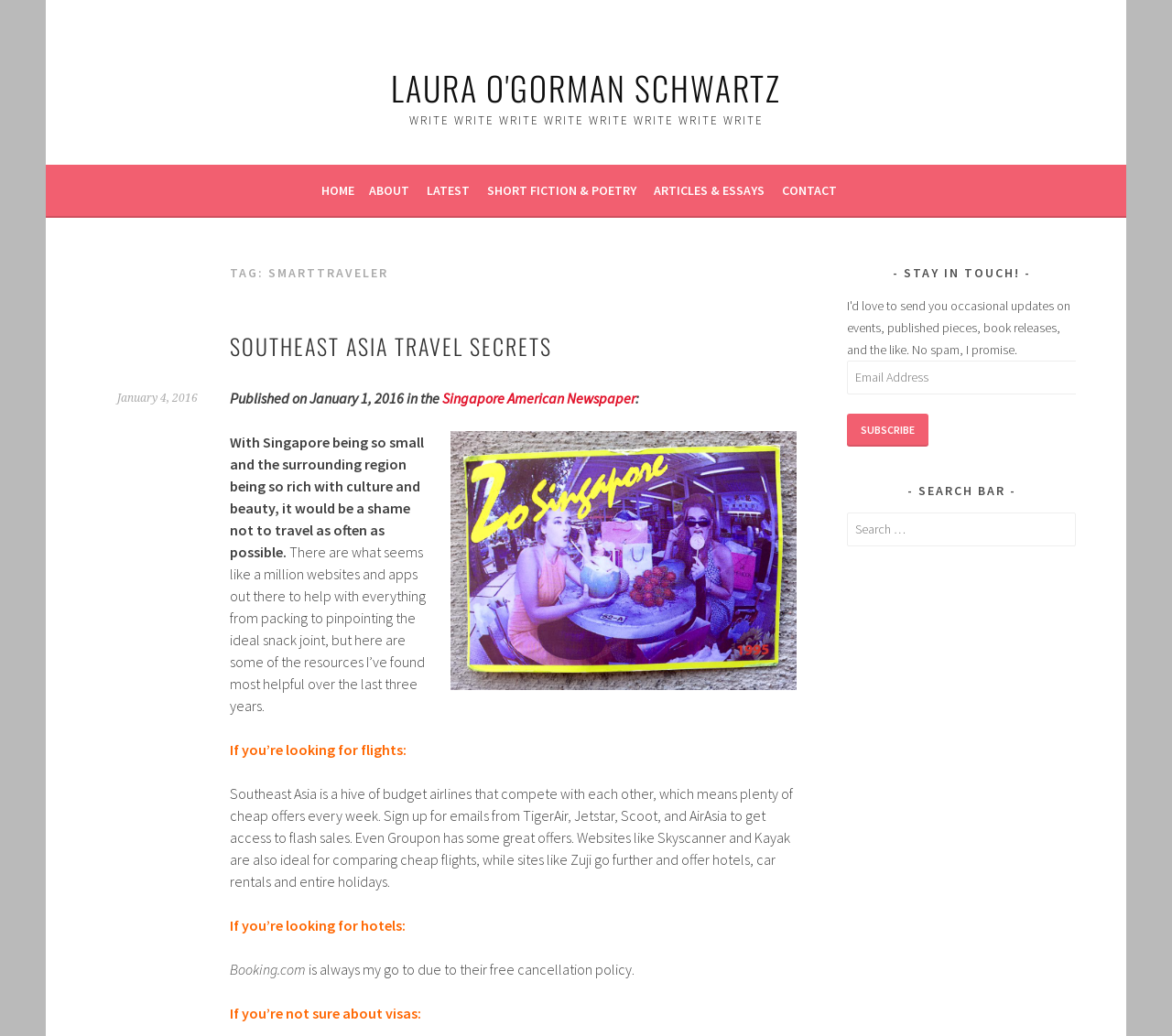Please mark the clickable region by giving the bounding box coordinates needed to complete this instruction: "Click on the 'HOME' link".

[0.274, 0.173, 0.302, 0.194]